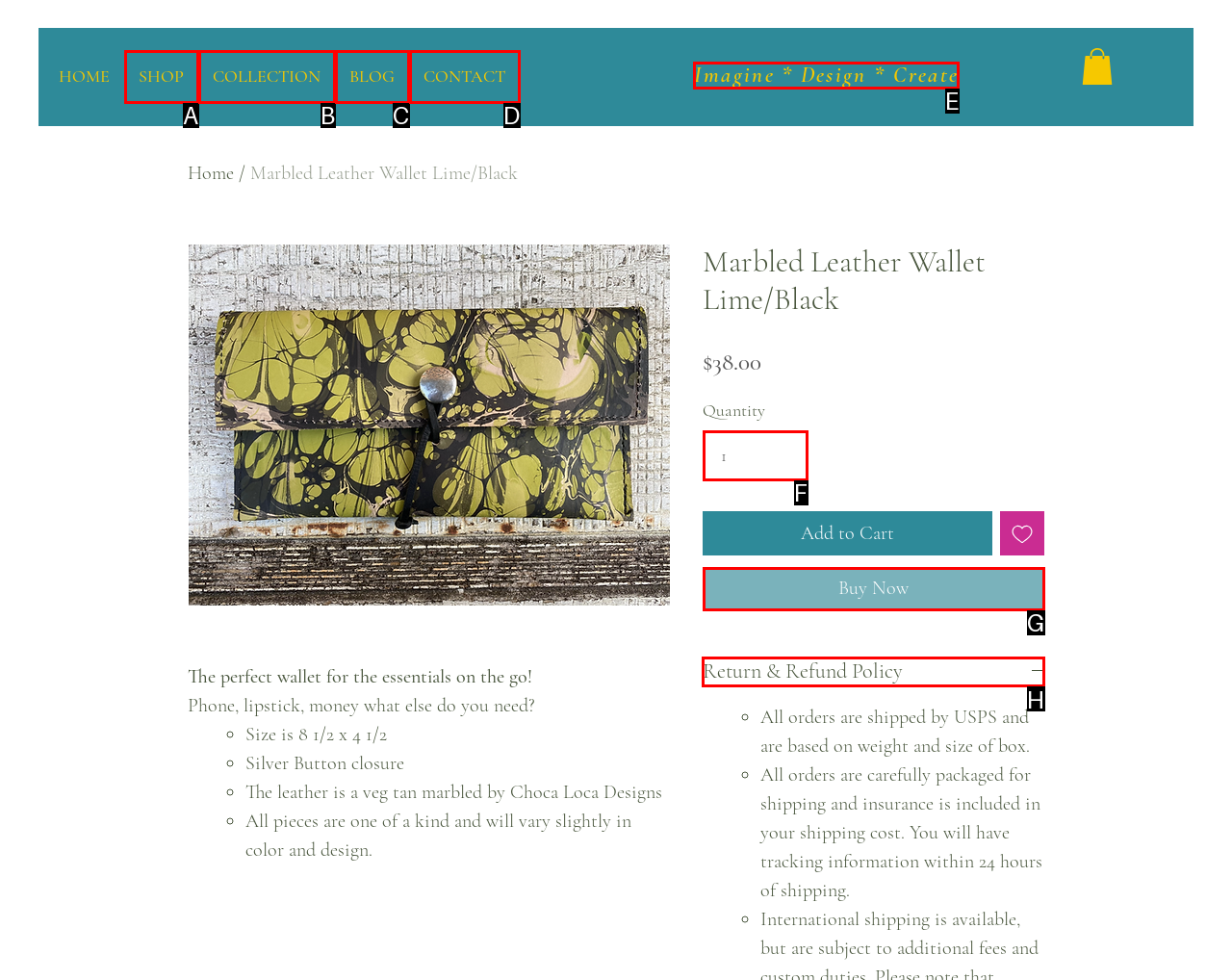Select the appropriate bounding box to fulfill the task: Check the 'Return & Refund Policy' Respond with the corresponding letter from the choices provided.

H